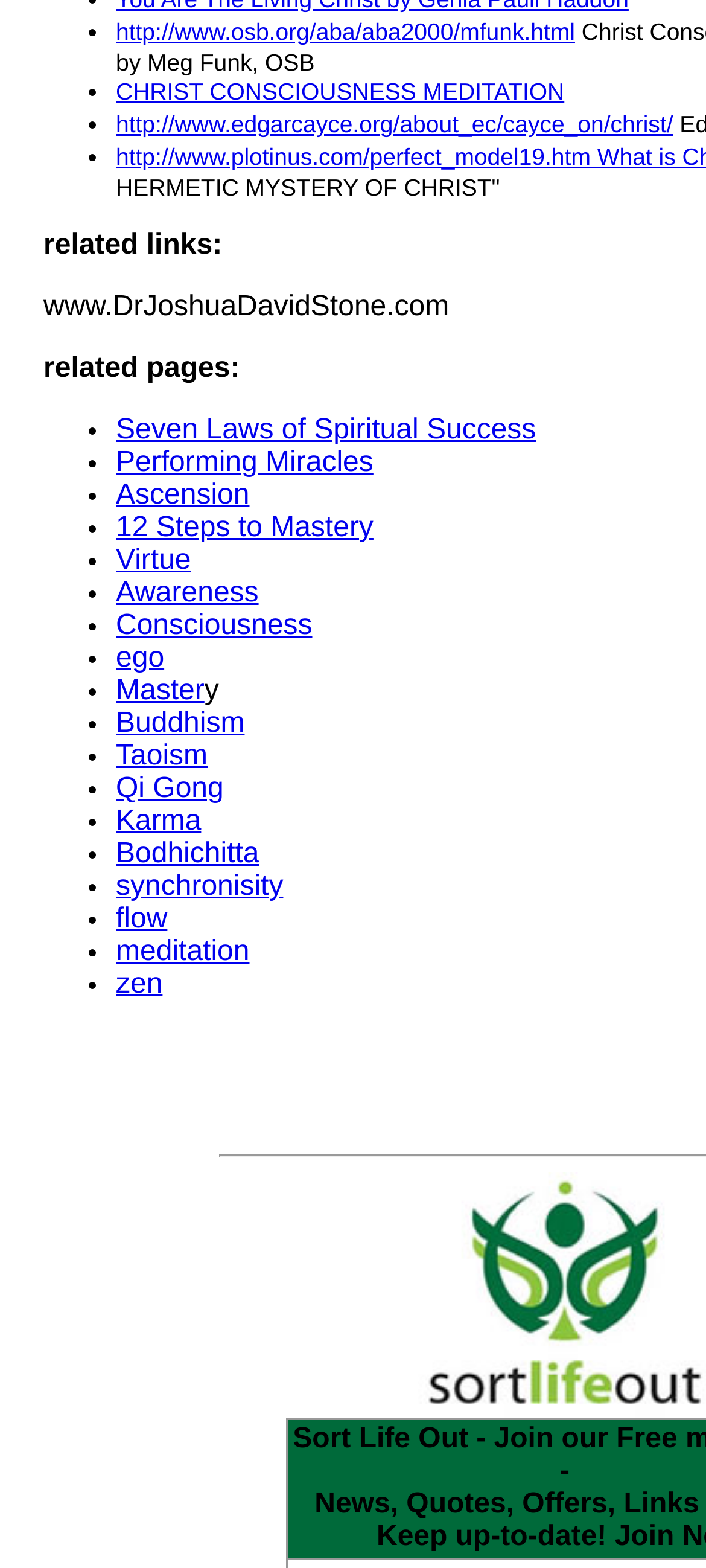Determine the bounding box coordinates of the clickable region to carry out the instruction: "read about CHRIST CONSCIOUSNESS MEDITATION".

[0.164, 0.049, 0.799, 0.068]